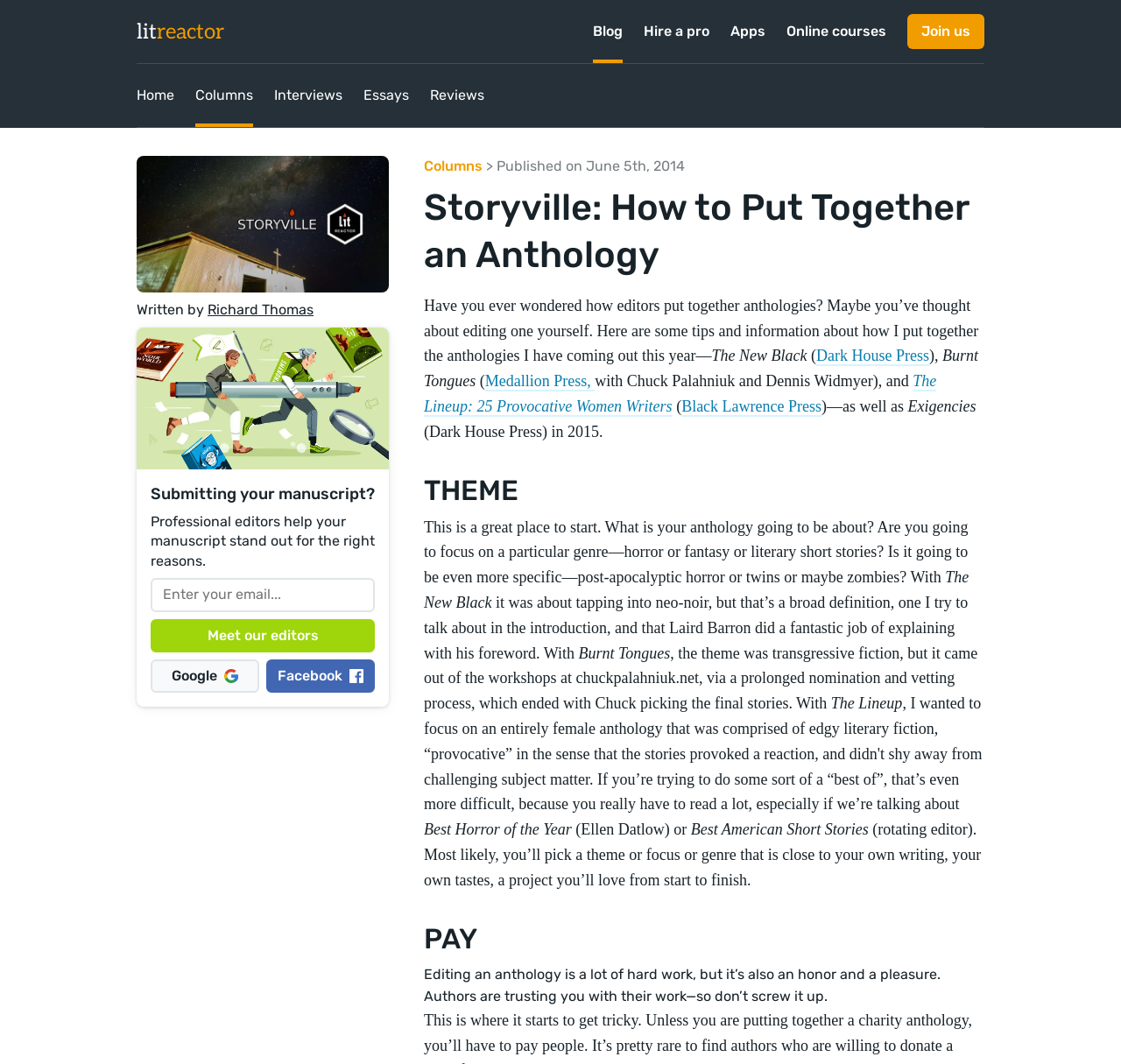Extract the bounding box for the UI element that matches this description: "Annual Vs Seasonal Rentals".

None